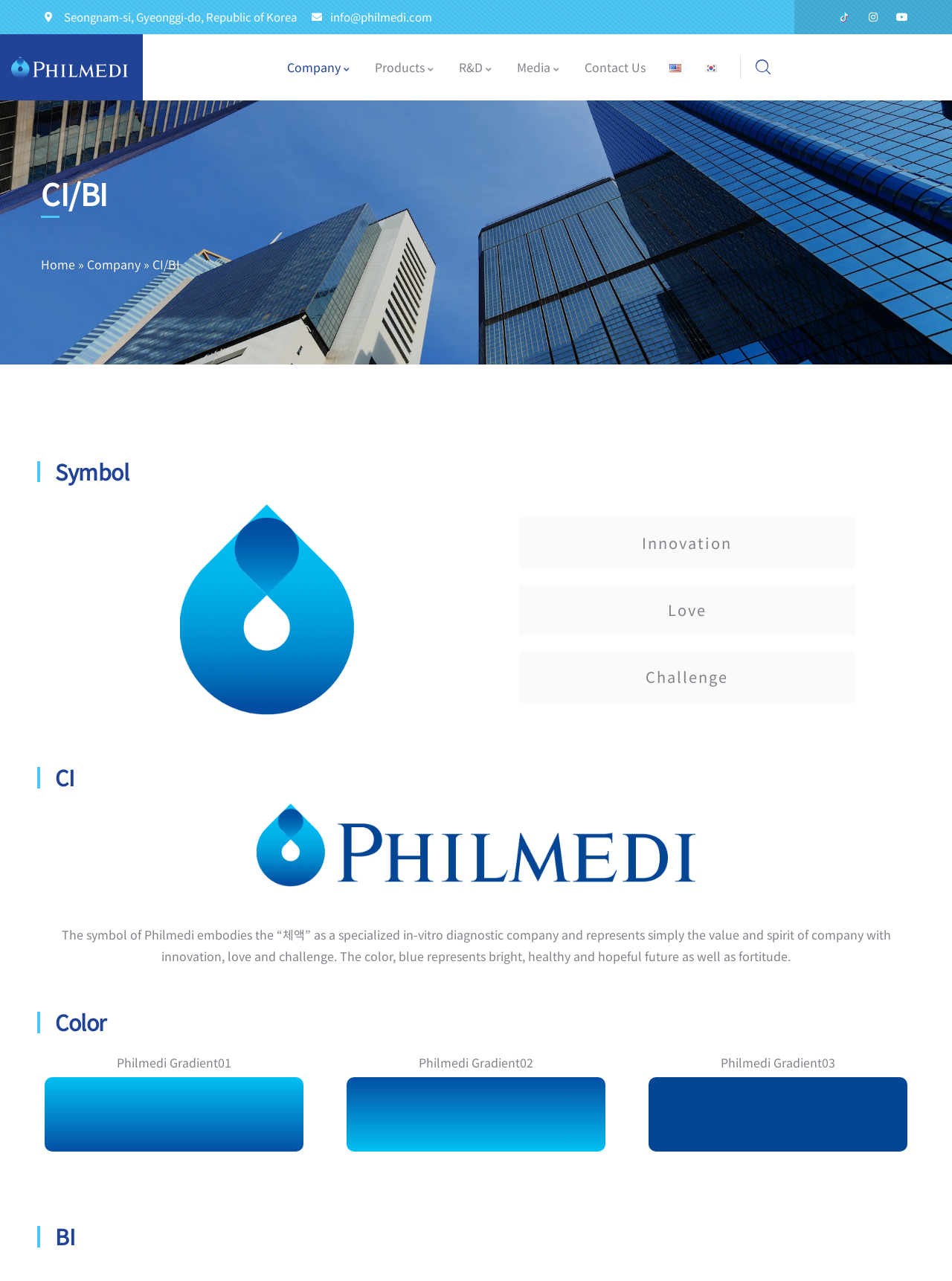Please identify the coordinates of the bounding box that should be clicked to fulfill this instruction: "Click on the 'April 2017' link".

None